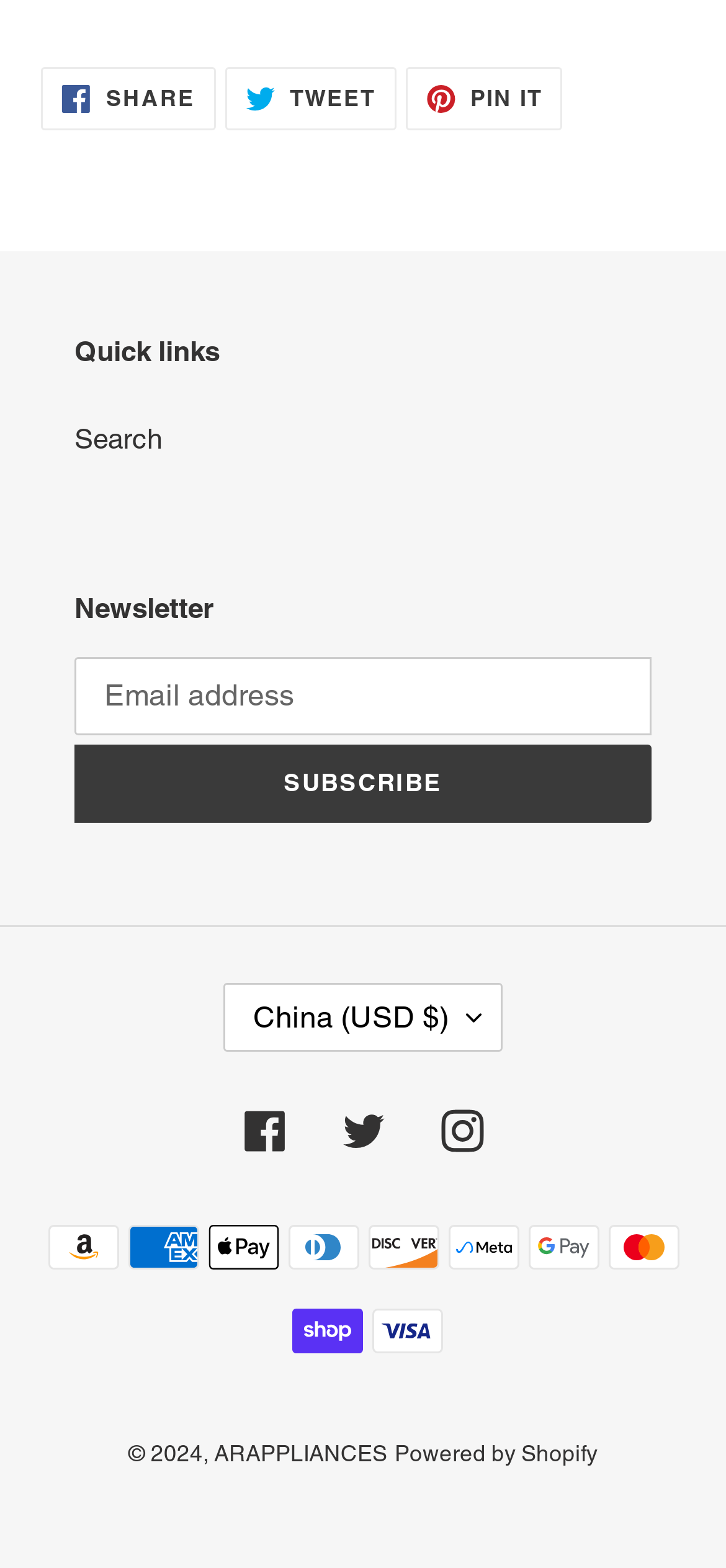Please indicate the bounding box coordinates for the clickable area to complete the following task: "Search". The coordinates should be specified as four float numbers between 0 and 1, i.e., [left, top, right, bottom].

[0.103, 0.27, 0.223, 0.29]